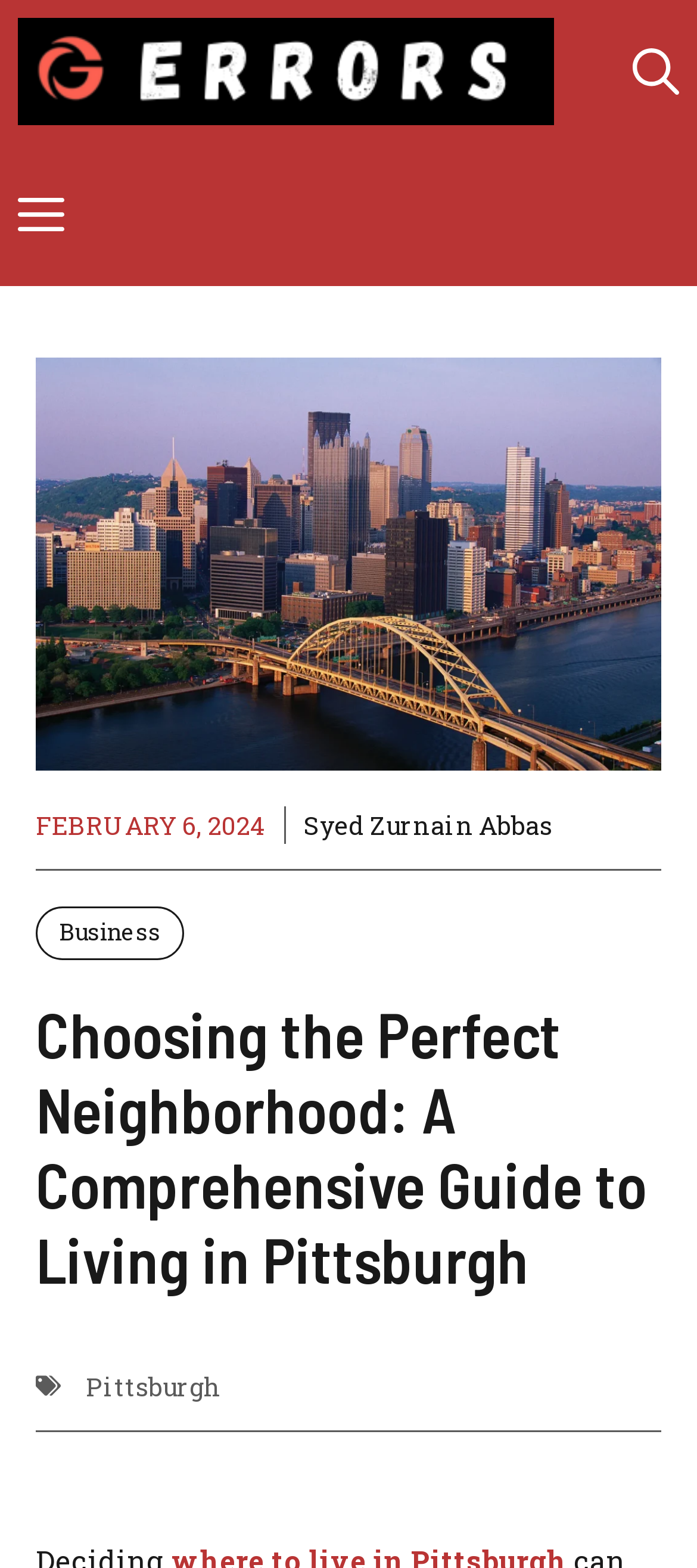What is the purpose of the button with the text 'Menu'?
Using the image, provide a concise answer in one word or a short phrase.

To open a menu